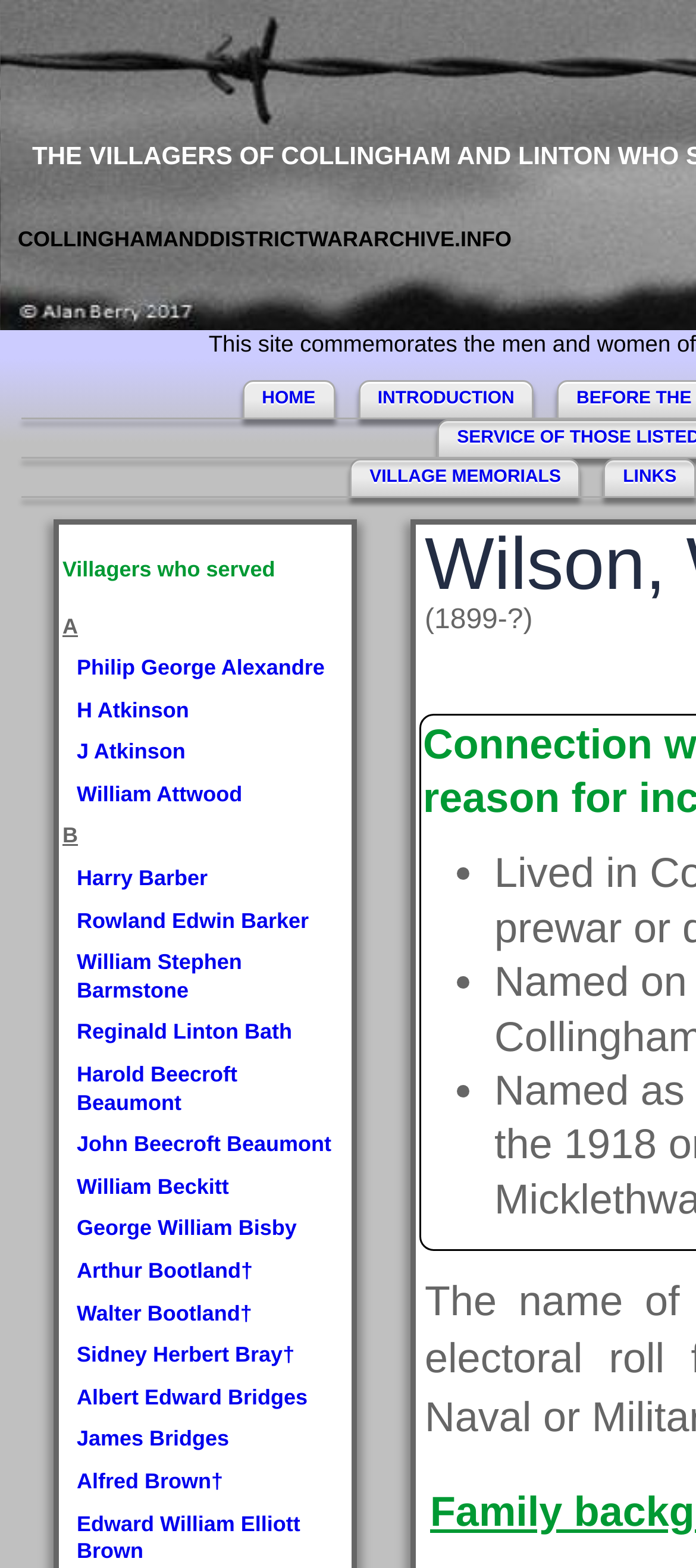Please predict the bounding box coordinates of the element's region where a click is necessary to complete the following instruction: "view introduction". The coordinates should be represented by four float numbers between 0 and 1, i.e., [left, top, right, bottom].

[0.542, 0.248, 0.739, 0.261]